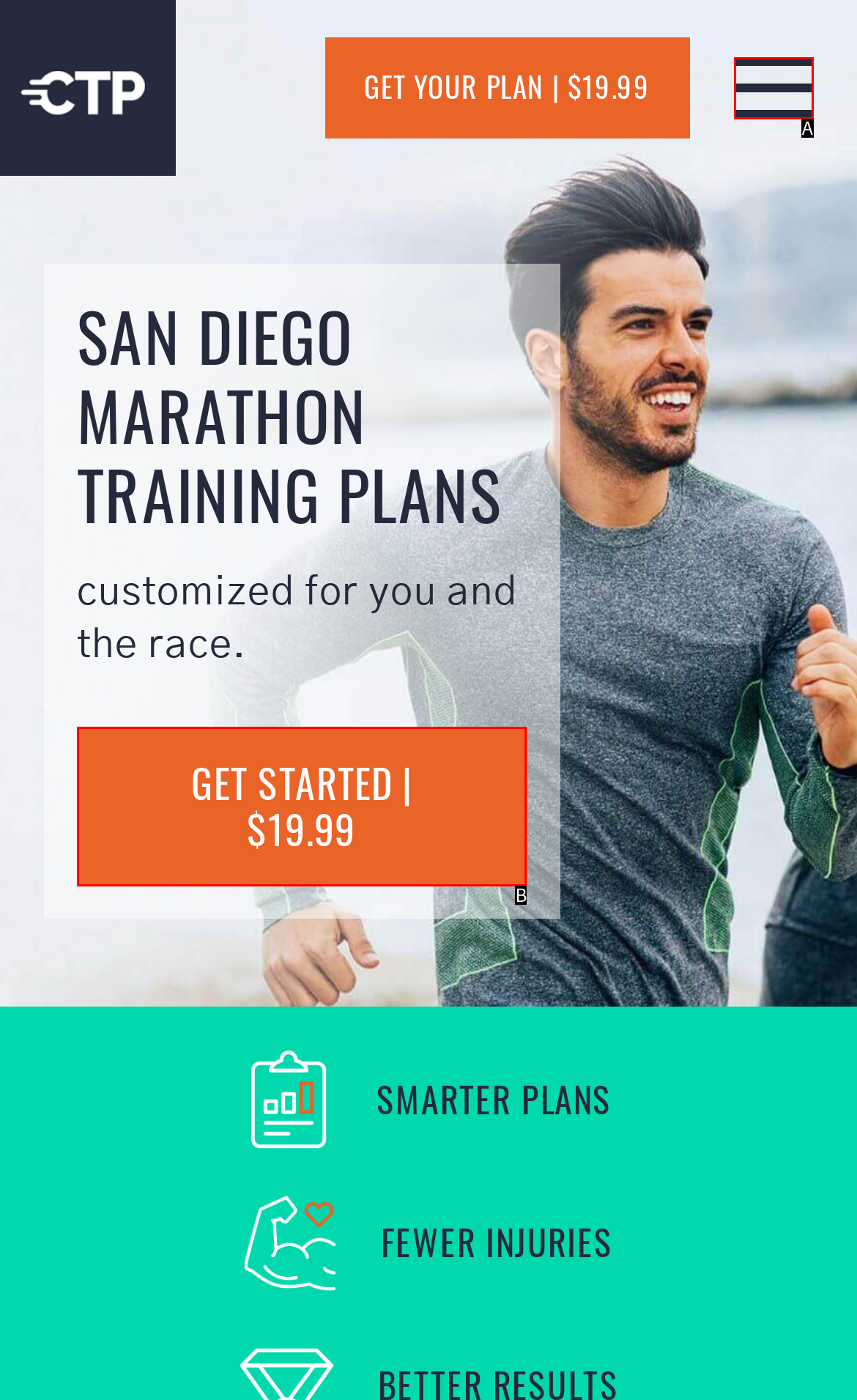Find the option that best fits the description: get started | $19.99. Answer with the letter of the option.

B